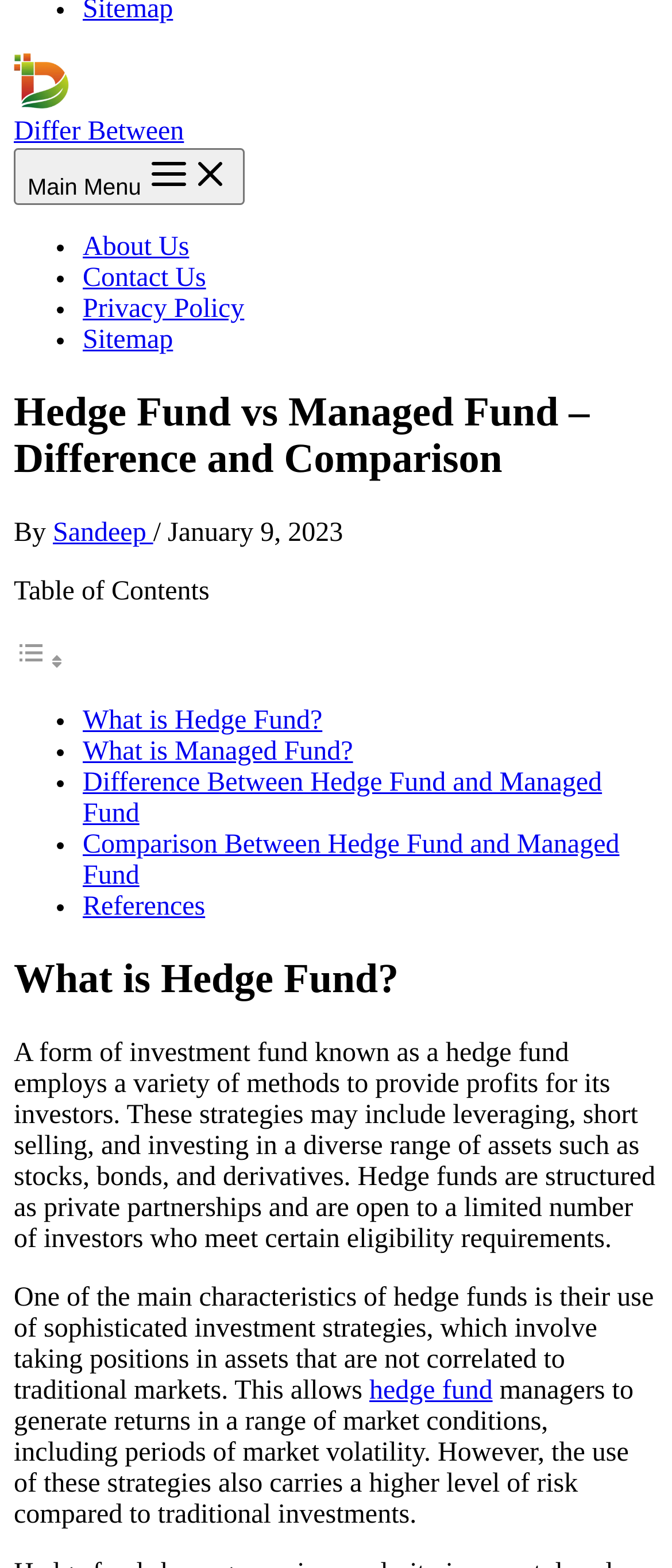Extract the bounding box coordinates of the UI element described: "Main Menu". Provide the coordinates in the format [left, top, right, bottom] with values ranging from 0 to 1.

[0.021, 0.094, 0.363, 0.131]